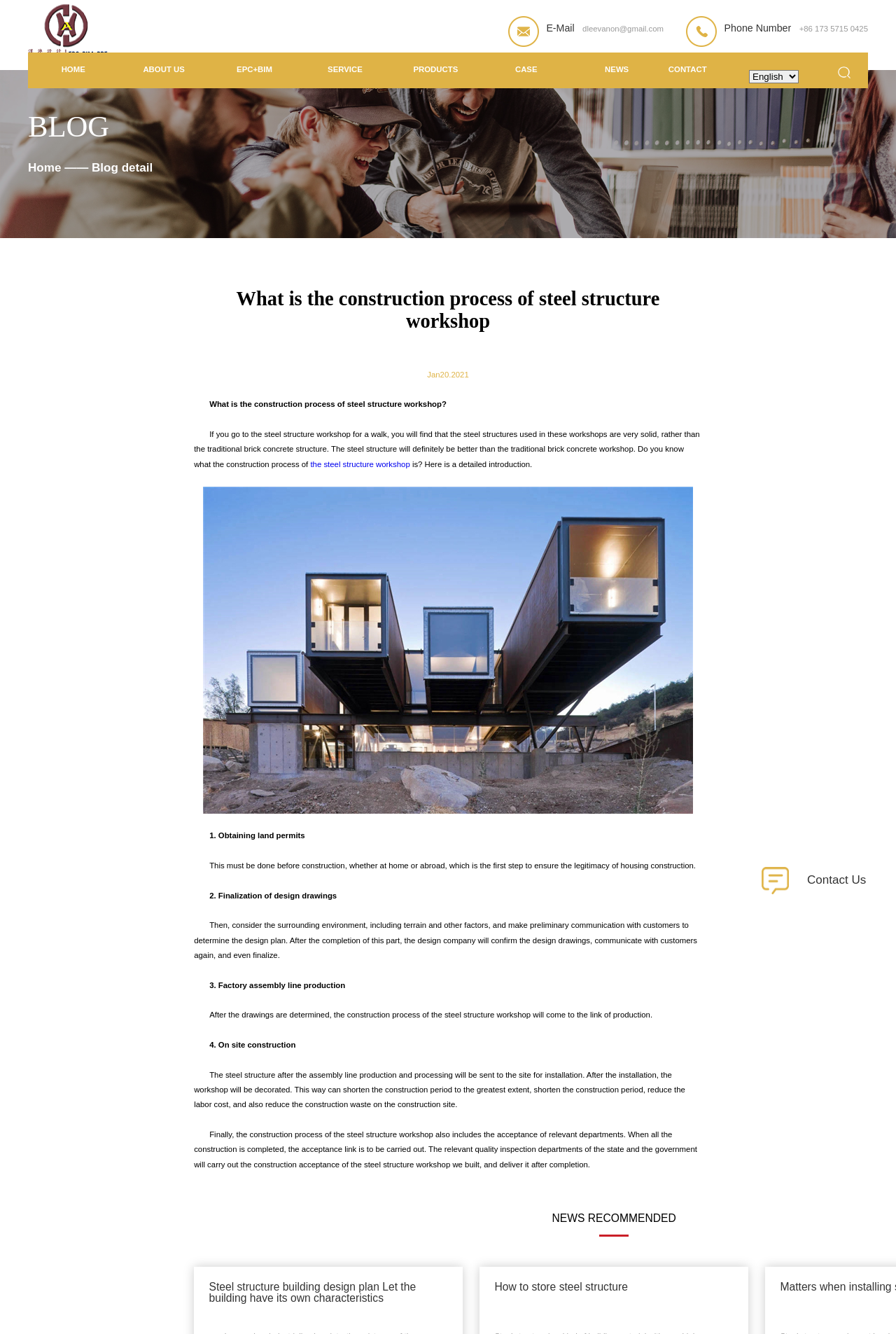What is the topic of the blog post?
Based on the image, please offer an in-depth response to the question.

The topic of the blog post is the construction process of a steel structure workshop, which is evident from the title 'What is the construction process of steel structure workshop' and the content of the post that explains the steps involved in building such a workshop.